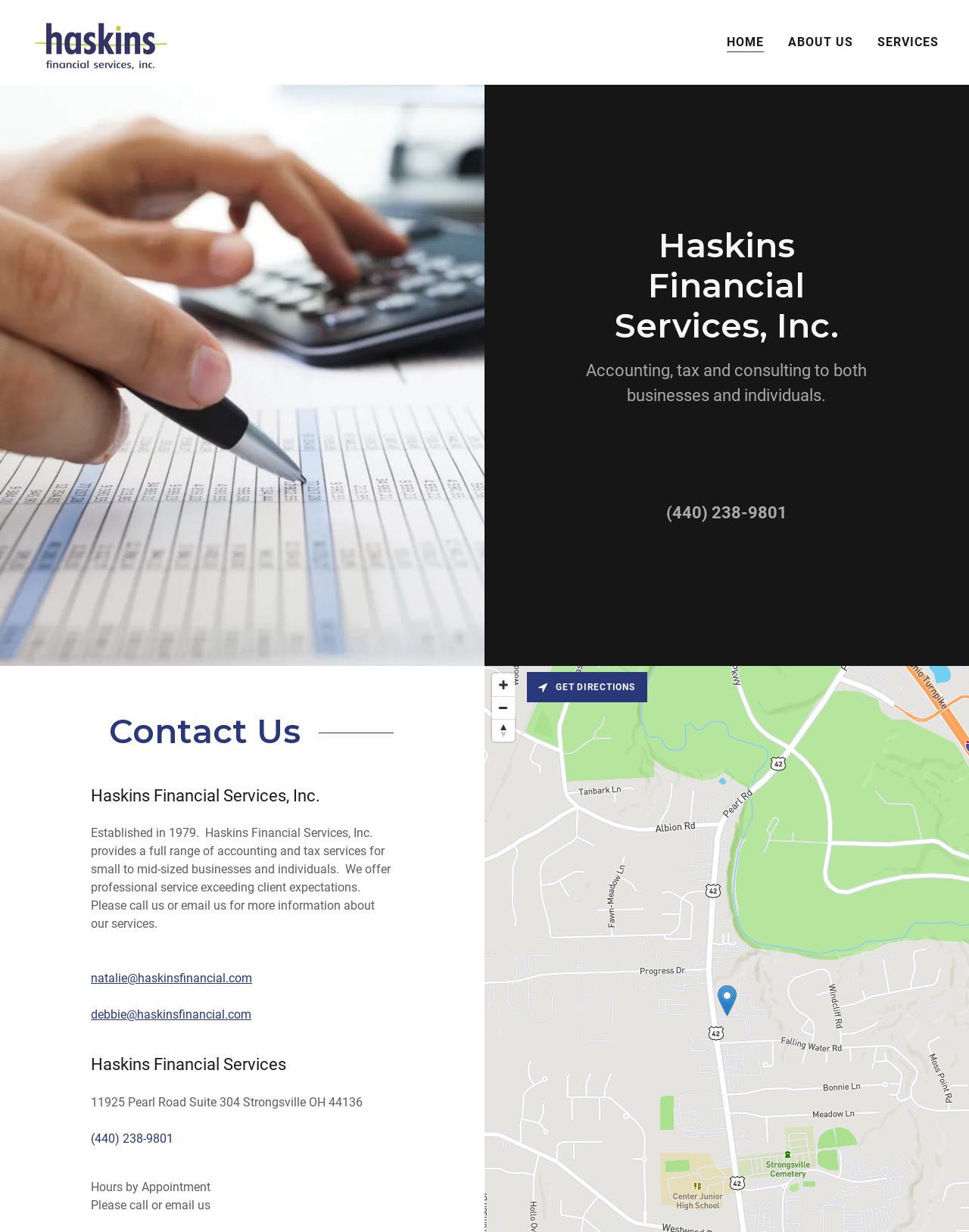Please find the main title text of this webpage.

Haskins Financial Services, Inc.